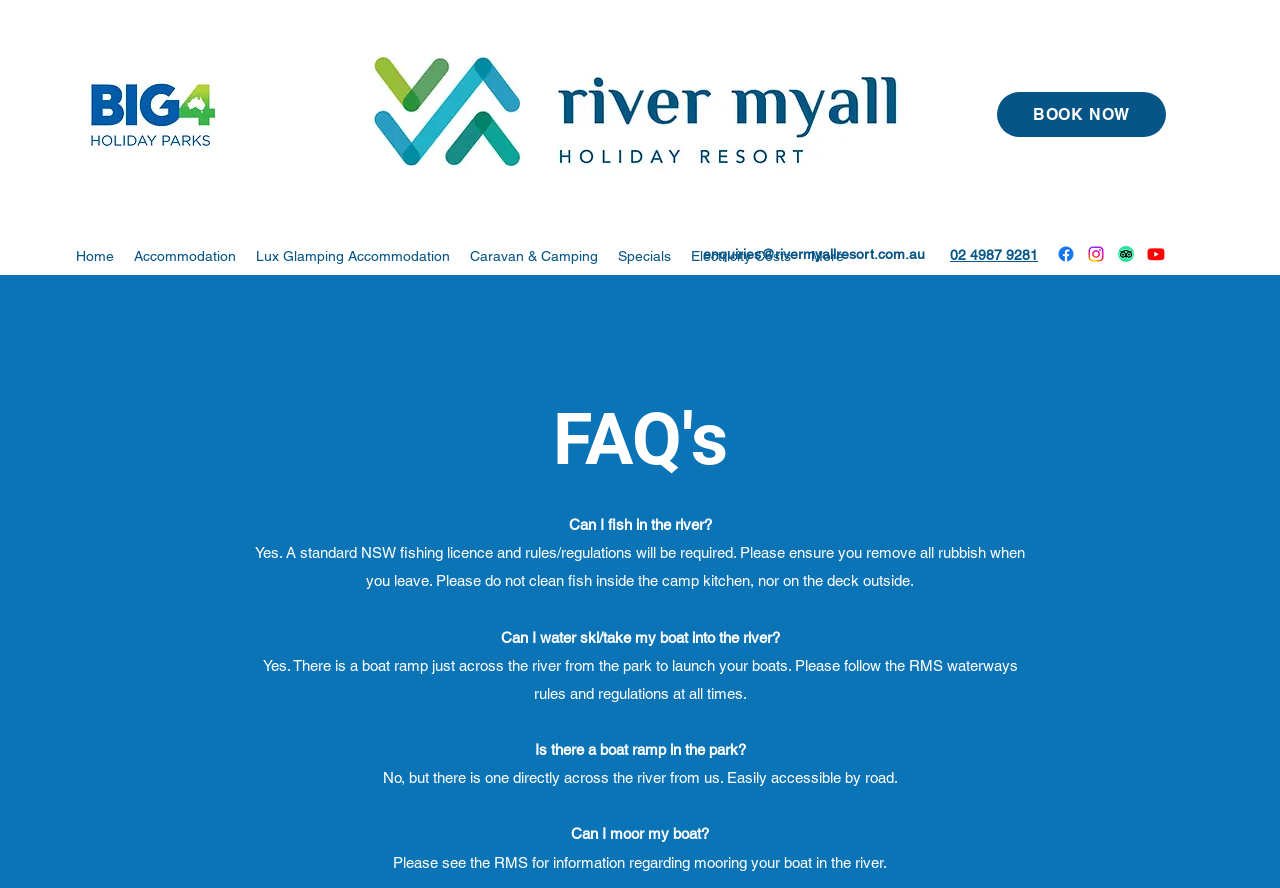Locate the bounding box coordinates of the clickable part needed for the task: "Read the FAQ about fishing in the river".

[0.444, 0.581, 0.556, 0.6]